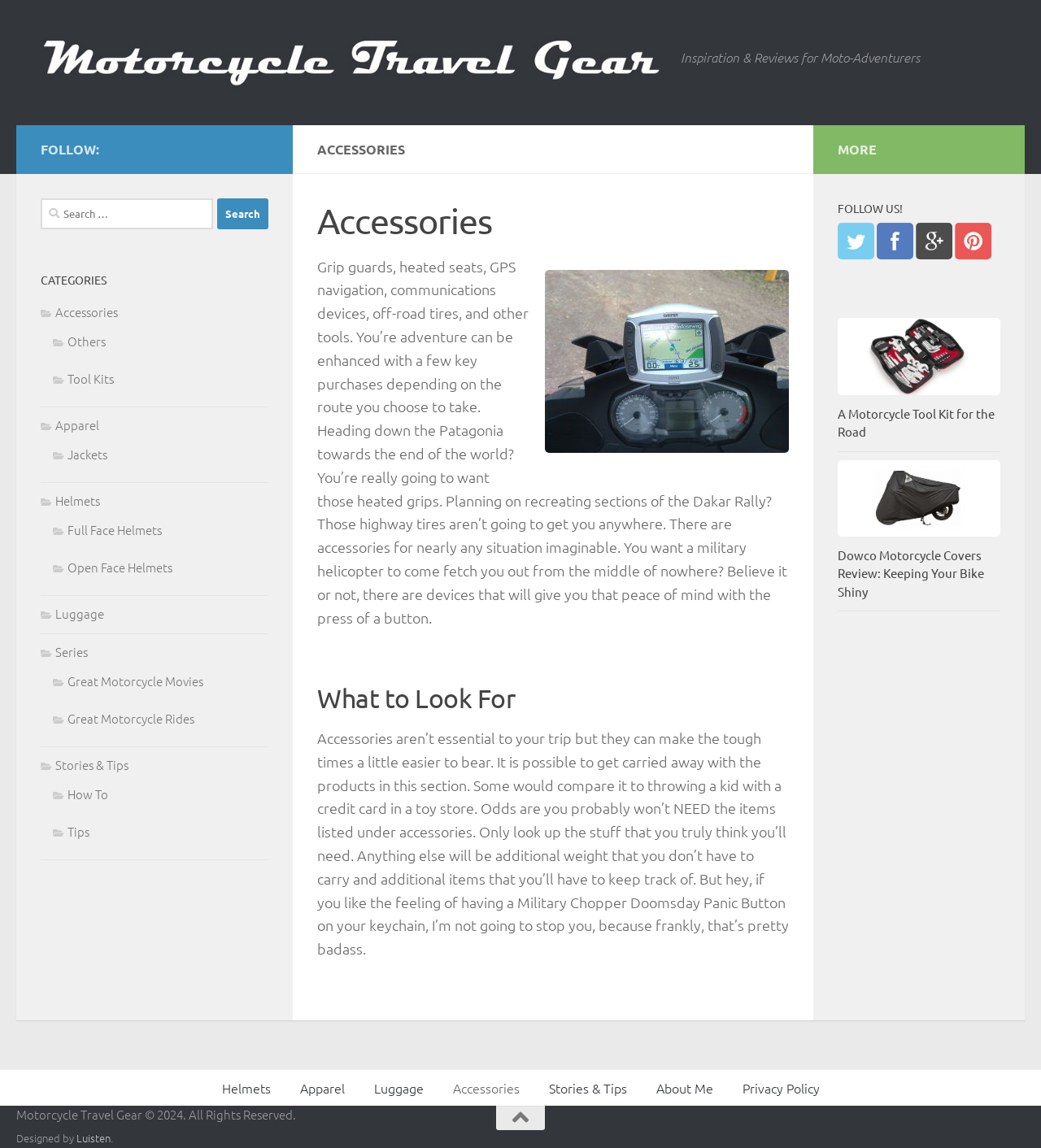Present a detailed account of what is displayed on the webpage.

This webpage is about motorcycle travel gear and accessories. At the top, there is a navigation menu with a "Skip to content" link, followed by the website's logo, "Motorcycle Travel Gear", which is also a link. Below the logo, there is a tagline "Inspiration & Reviews for Moto-Adventurers".

The main content area is divided into several sections. The first section is headed "ACCESSORIES" and features a brief introduction to the importance of accessories for motorcycle travel. Below this introduction, there is an image of a Garmin GPS device for motorcycles, followed by a detailed text describing various accessories available for motorcycle travel, such as grip guards, heated seats, GPS navigation, and off-road tires.

The next section is headed "What to Look For" and provides advice on how to choose the right accessories for one's trip. This section is followed by a search bar and a list of categories, including "Accessories", "Others", "Tool Kits", "Apparel", "Helmets", "Luggage", and "Series".

On the right side of the page, there is a "FOLLOW" section with links to social media platforms, including Twitter, Facebook, Google+, and Pinterest. Below this section, there are several links to specific products, including a Windzone Tool Kit, a Dowco Guardian Weatherall Plus Touring cover, and a review of Dowco motorcycle covers.

At the bottom of the page, there is a footer section with links to various pages, including "Helmets", "Apparel", "Luggage", "Accessories", "Stories & Tips", and "About Me". There is also a copyright notice and a link to the website's designer, Luisten.